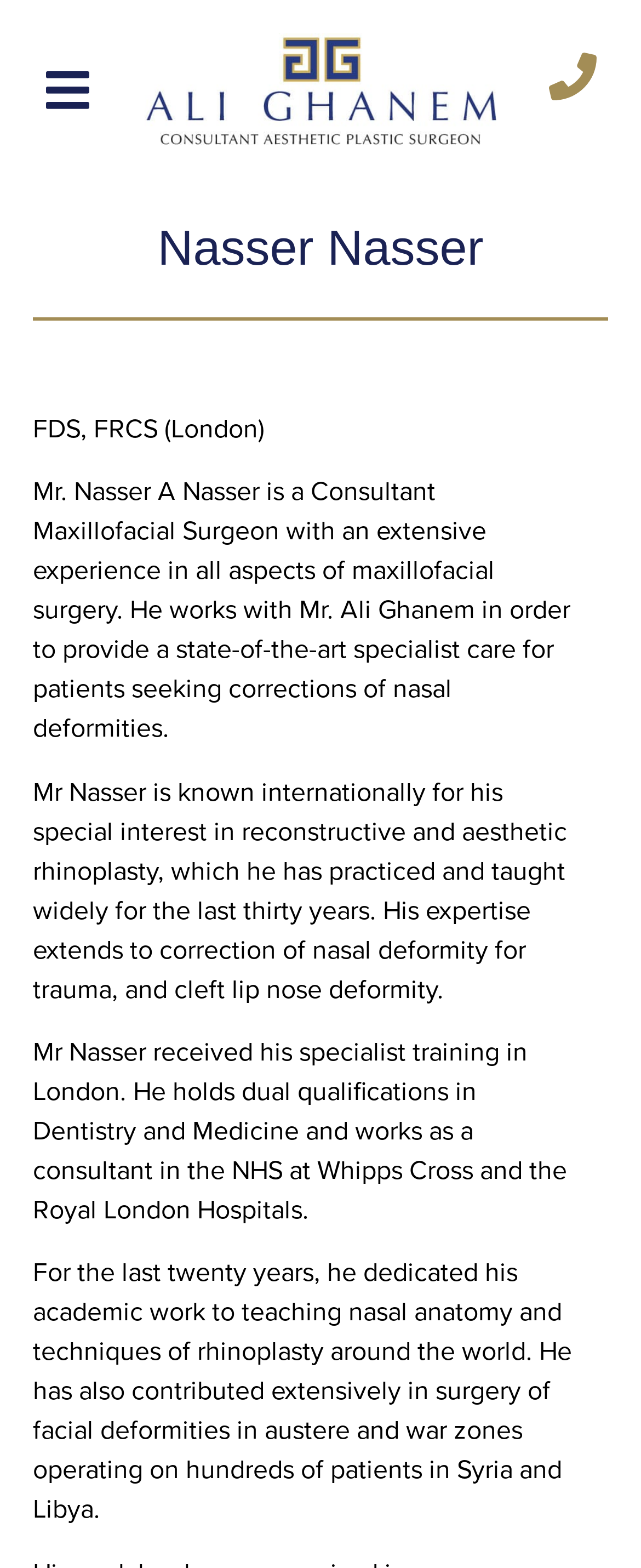Where did Mr. Nasser receive his specialist training?
Give a detailed explanation using the information visible in the image.

This answer can be obtained by reading the third paragraph of text on the webpage, which states 'Mr Nasser received his specialist training in London.'